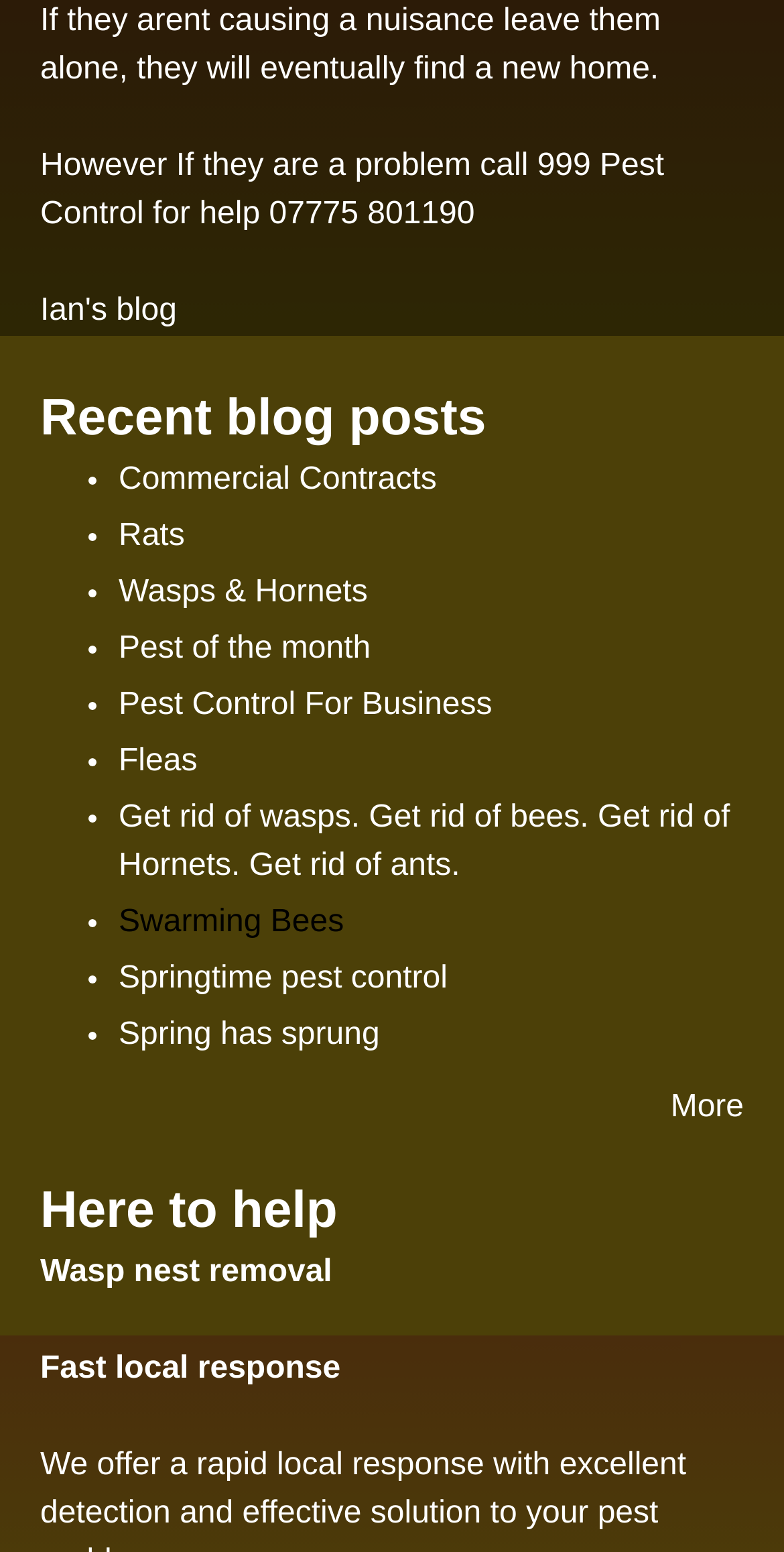What is the topic of the blog post 'Pest of the month'?
Answer the question in a detailed and comprehensive manner.

The link 'Pest of the month' is listed under the heading 'Recent blog posts', which suggests that it is a blog post related to pest control.